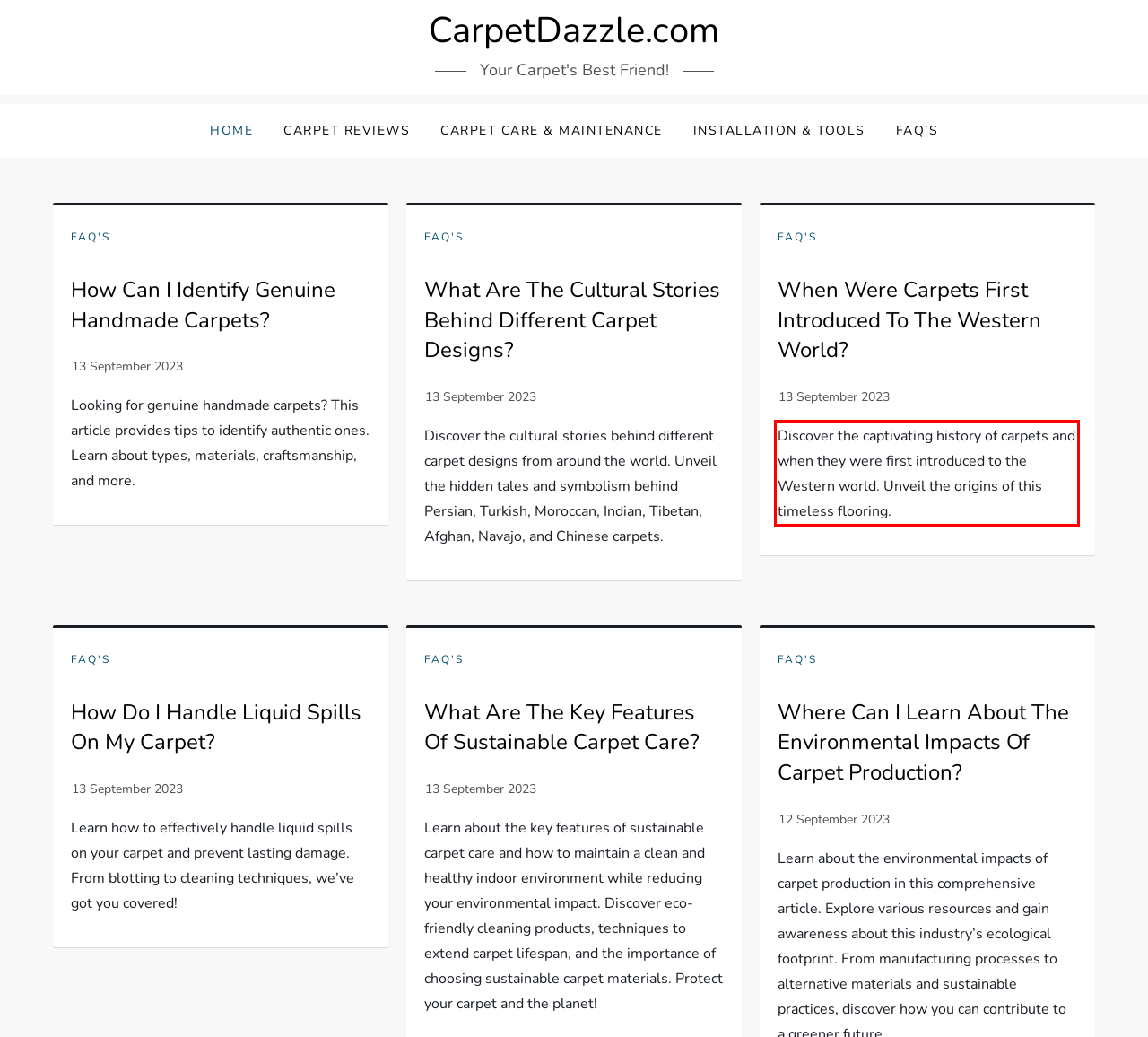The screenshot provided shows a webpage with a red bounding box. Apply OCR to the text within this red bounding box and provide the extracted content.

Discover the captivating history of carpets and when they were first introduced to the Western world. Unveil the origins of this timeless flooring.